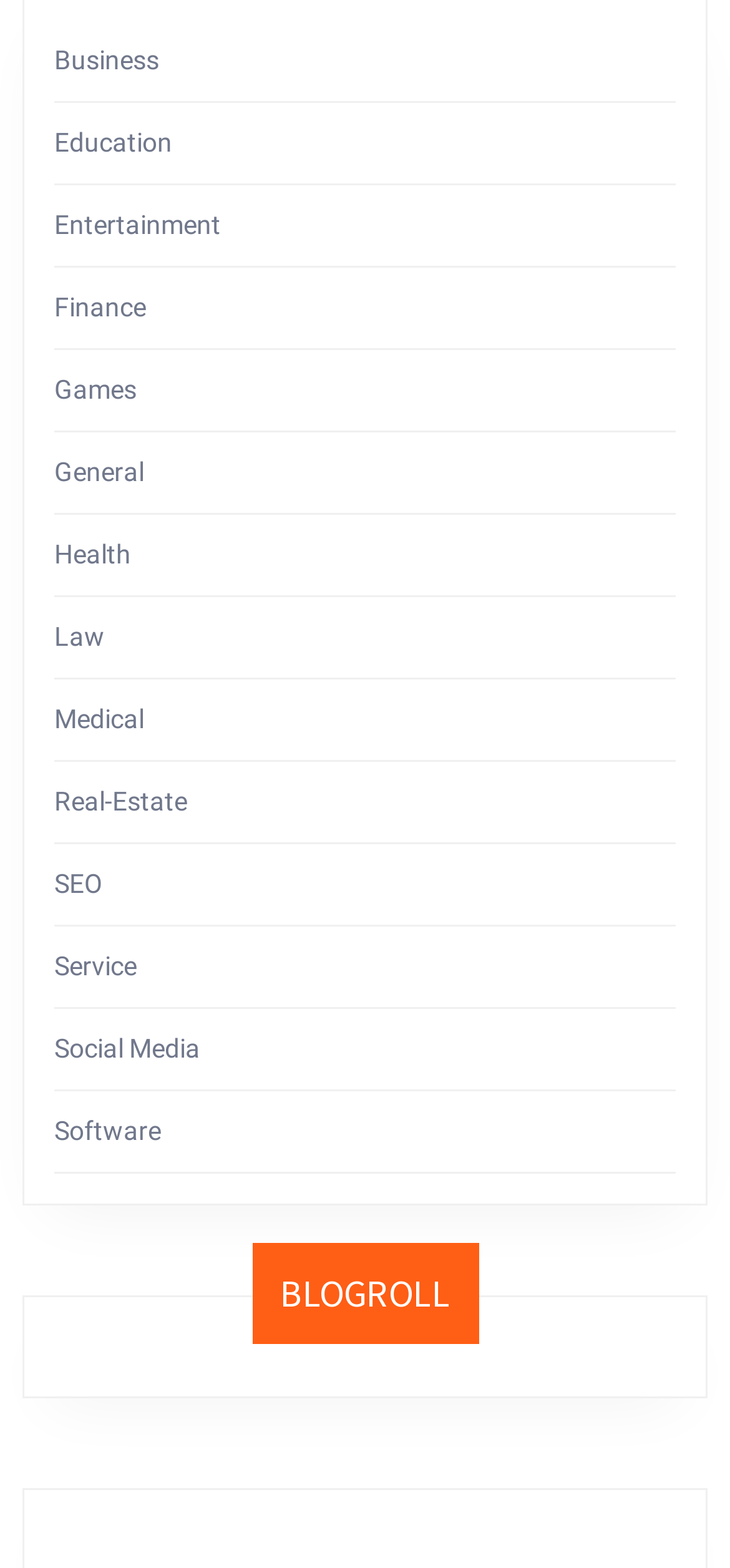Please locate the bounding box coordinates for the element that should be clicked to achieve the following instruction: "View Education". Ensure the coordinates are given as four float numbers between 0 and 1, i.e., [left, top, right, bottom].

[0.074, 0.081, 0.236, 0.1]